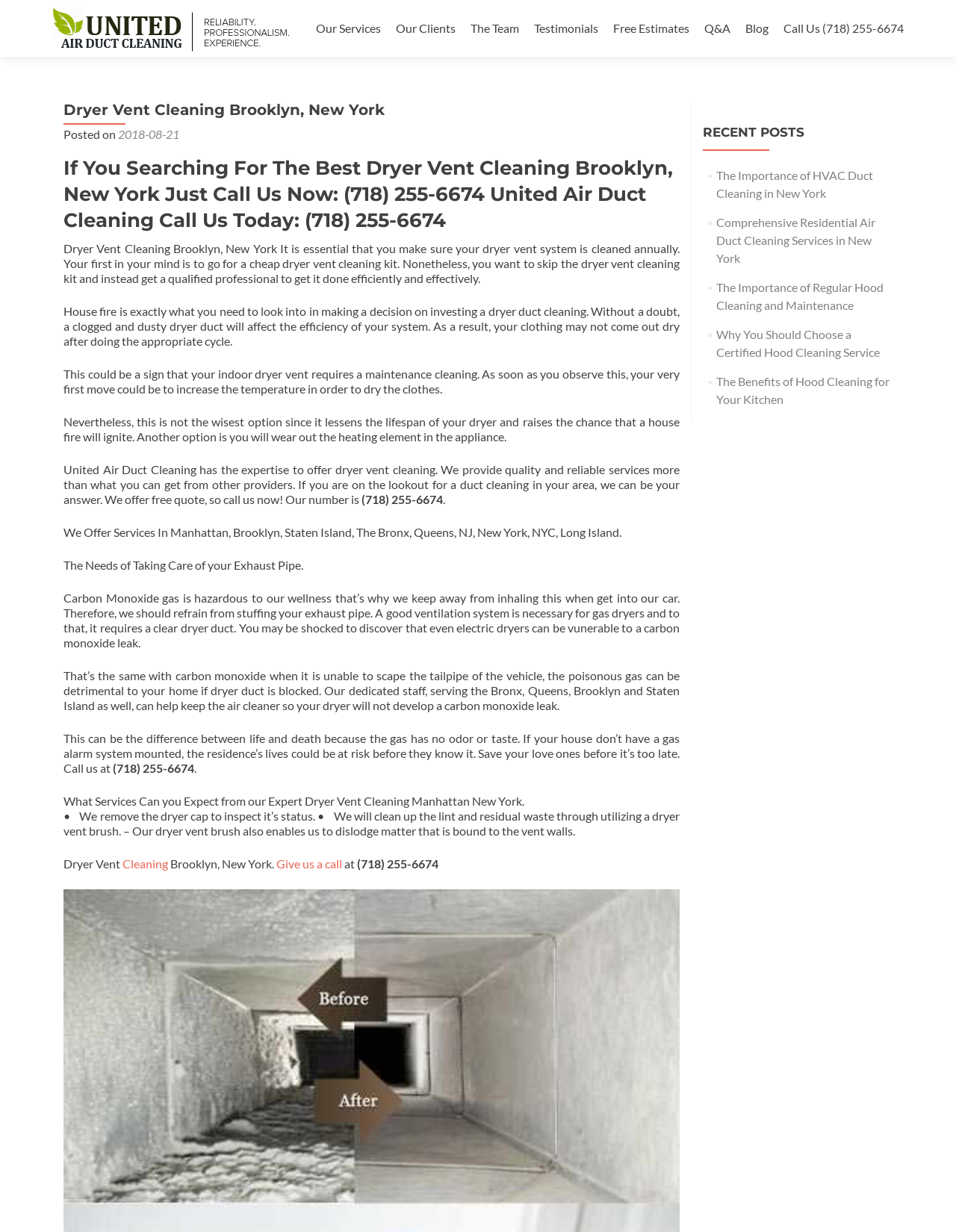Please answer the following question using a single word or phrase: 
How often should dryer vents be cleaned?

Annually